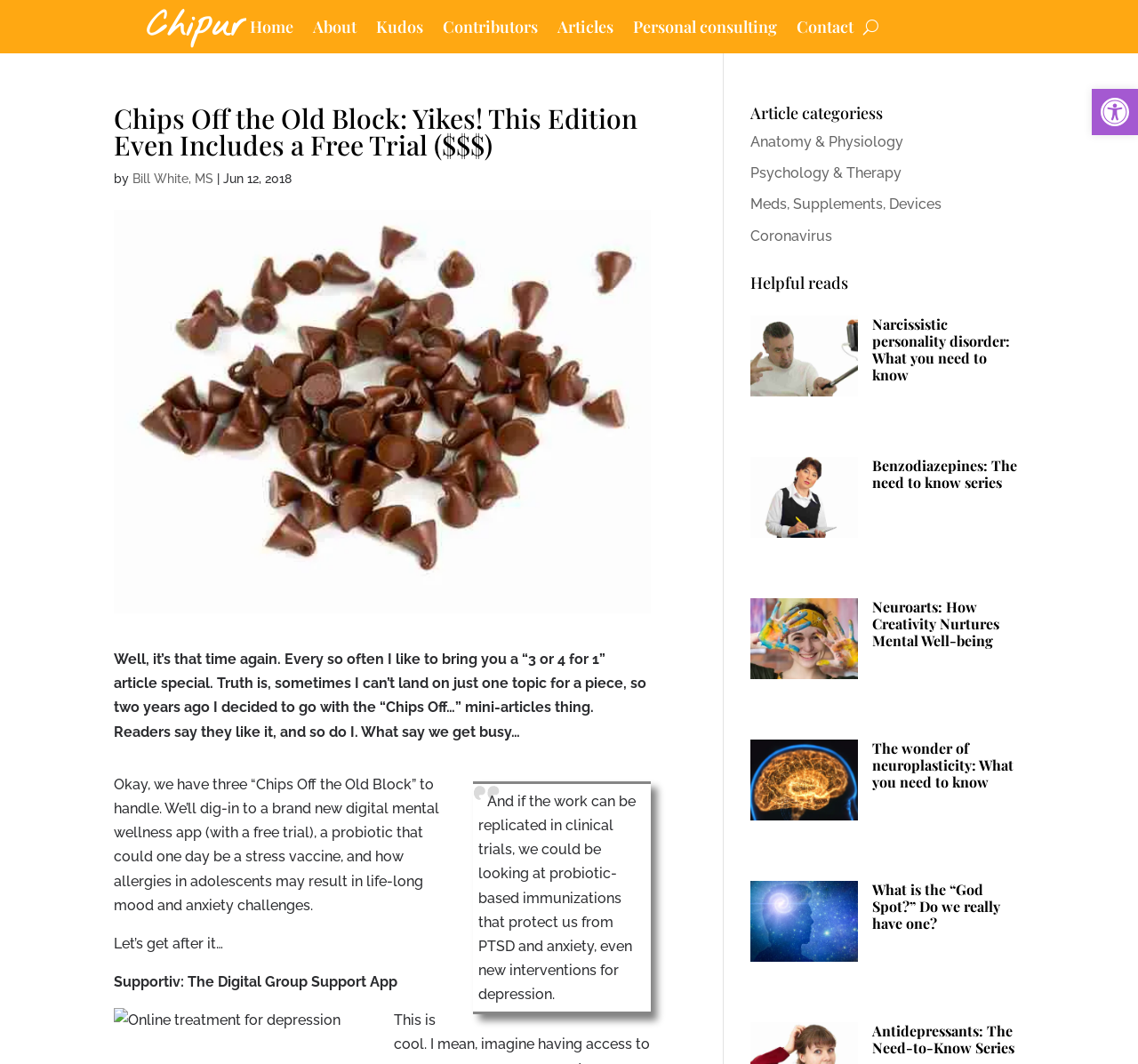Give a short answer using one word or phrase for the question:
How many 'Chips Off the Old Block' articles are there?

3